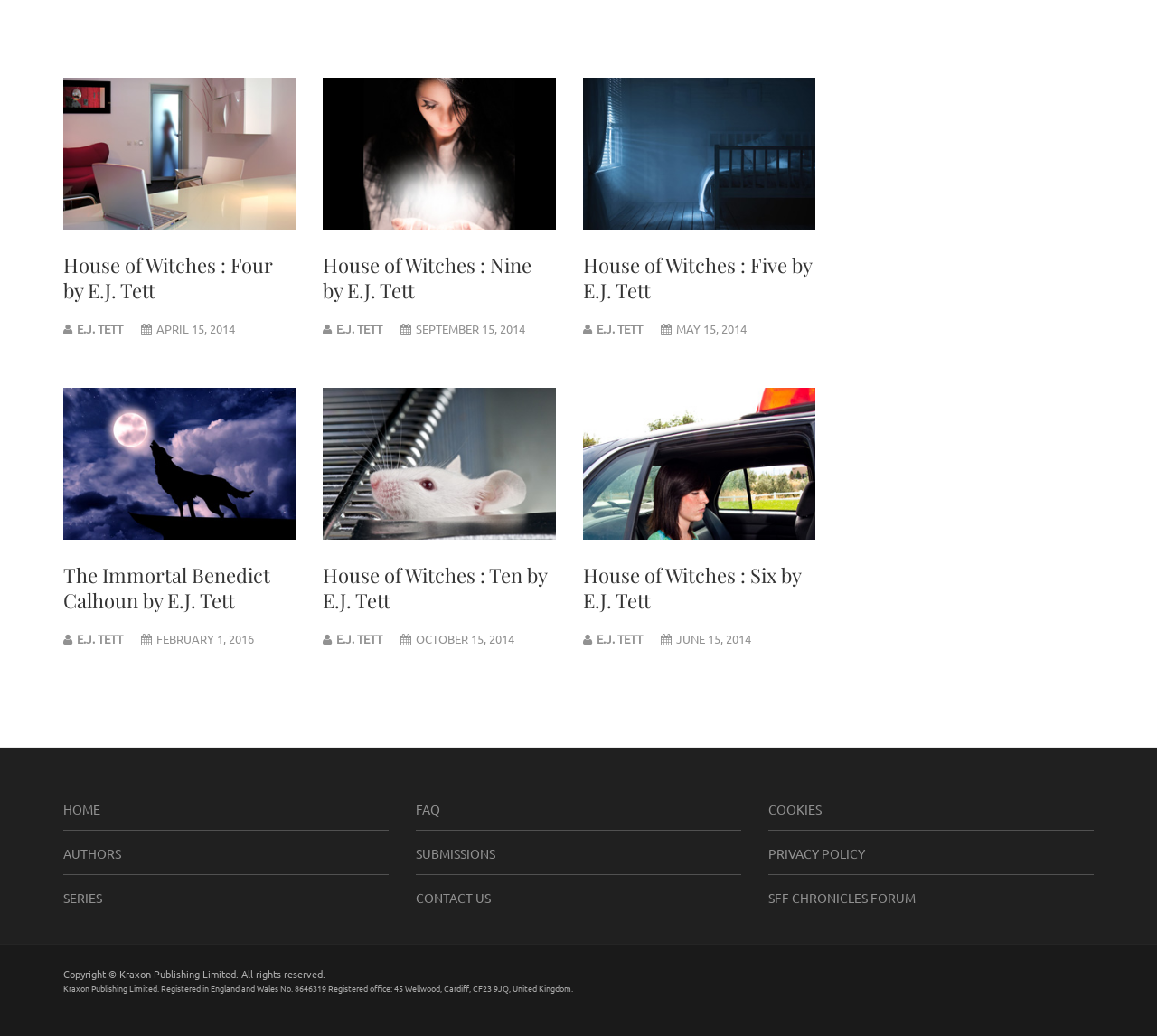Pinpoint the bounding box coordinates of the element that must be clicked to accomplish the following instruction: "Go to the 'AUTHORS' page". The coordinates should be in the format of four float numbers between 0 and 1, i.e., [left, top, right, bottom].

[0.055, 0.816, 0.105, 0.832]